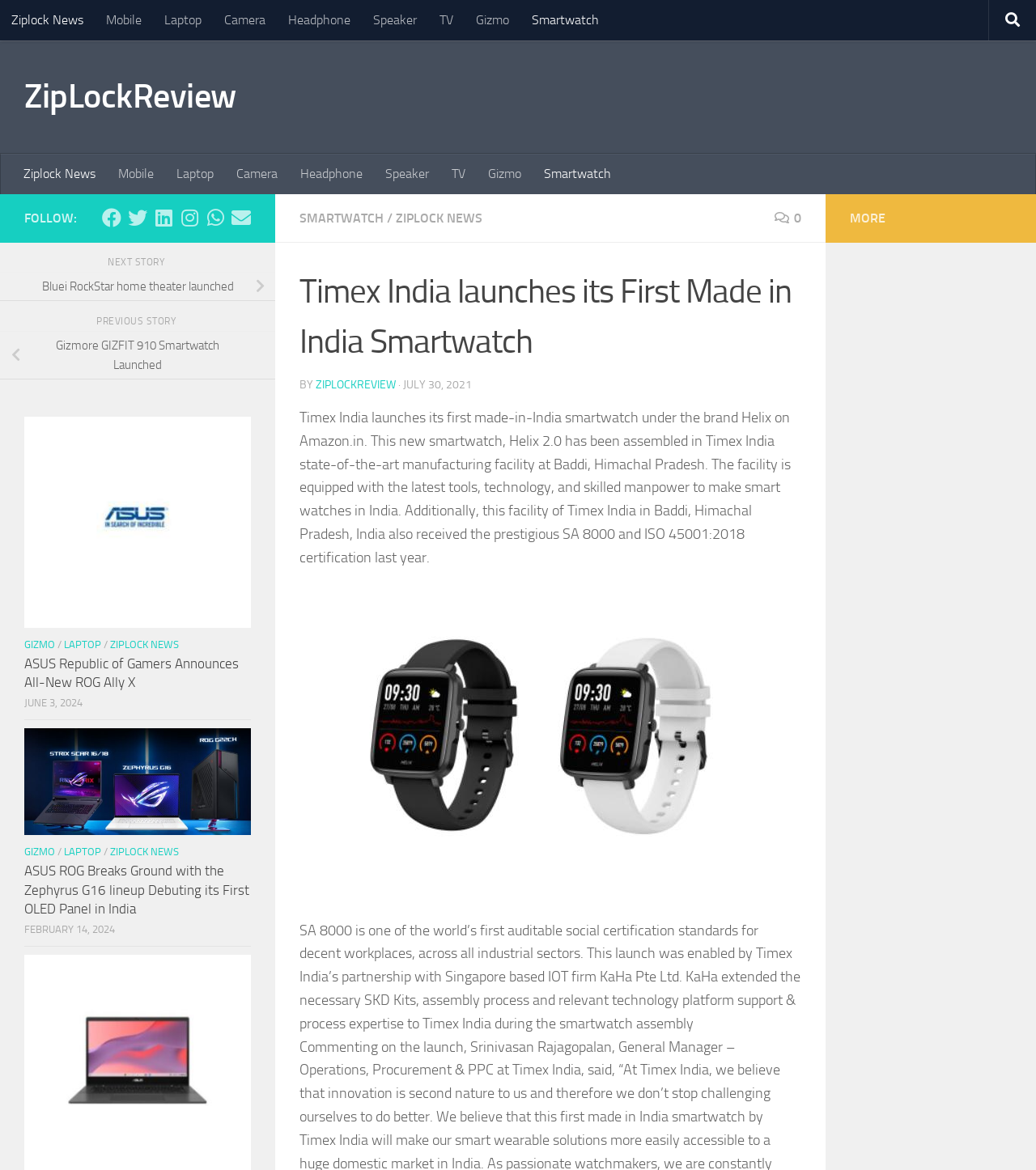Identify the bounding box coordinates of the clickable region required to complete the instruction: "Read the news about Timex India launching its first made-in-India smartwatch". The coordinates should be given as four float numbers within the range of 0 and 1, i.e., [left, top, right, bottom].

[0.289, 0.349, 0.763, 0.484]